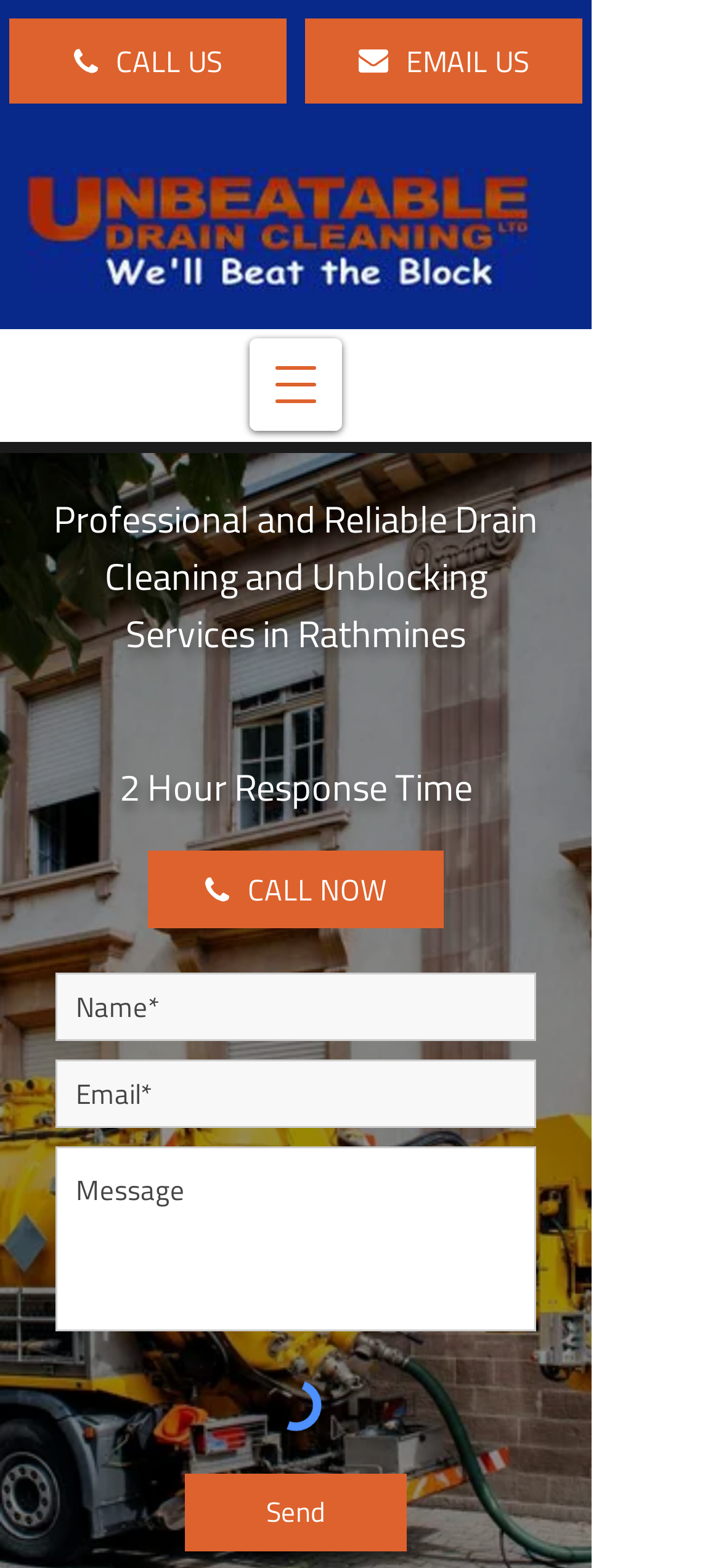Determine the bounding box coordinates of the clickable region to follow the instruction: "Open the navigation menu".

[0.346, 0.216, 0.474, 0.275]